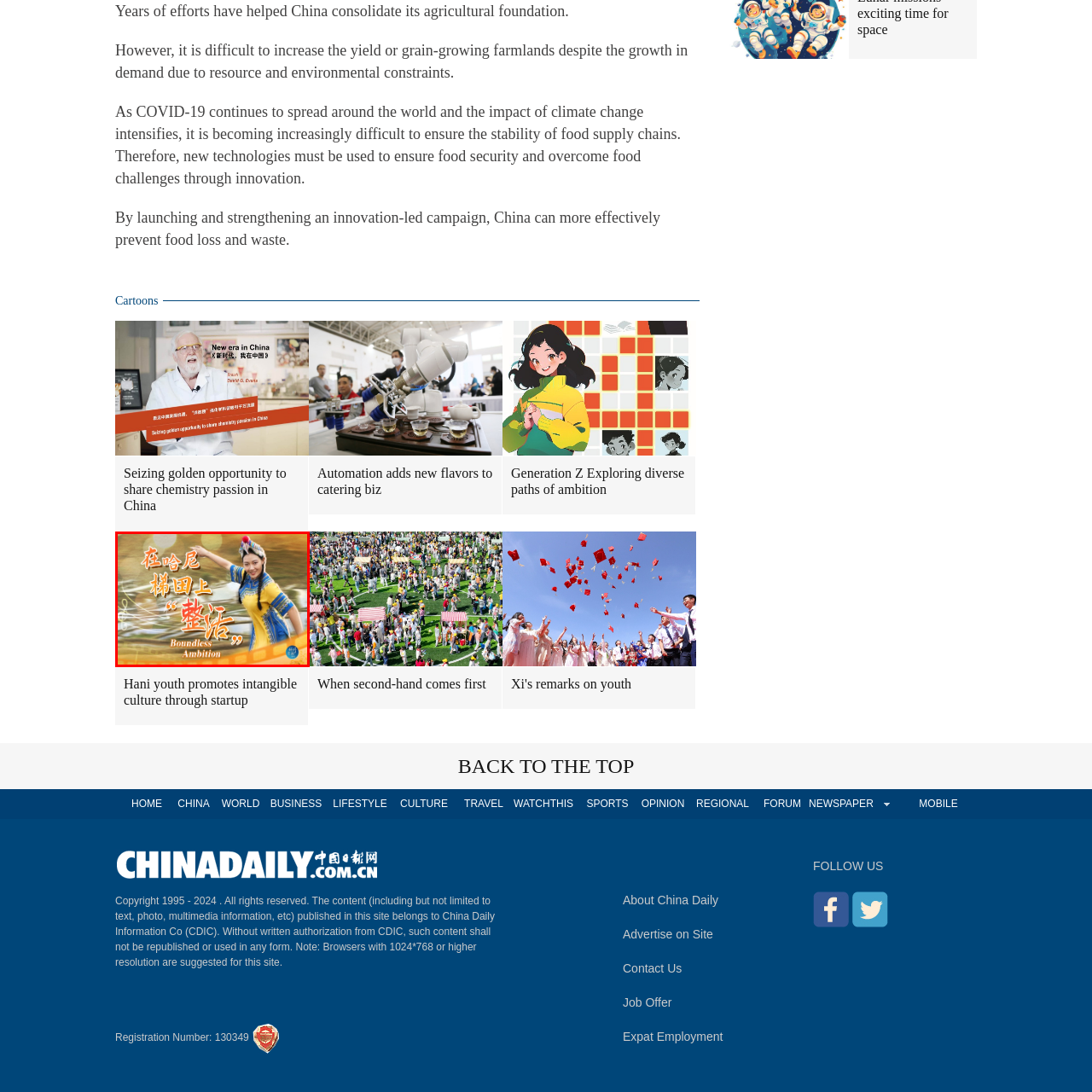Analyze the image surrounded by the red outline and answer the ensuing question with as much detail as possible based on the image:
What is the atmosphere of the scene?

The overall atmosphere of the scene is one of positivity and resilience, reflecting a celebration of heritage and aspirations for the future. This is conveyed through the woman's joyful and confident demeanor, as well as the serene and tranquil background.